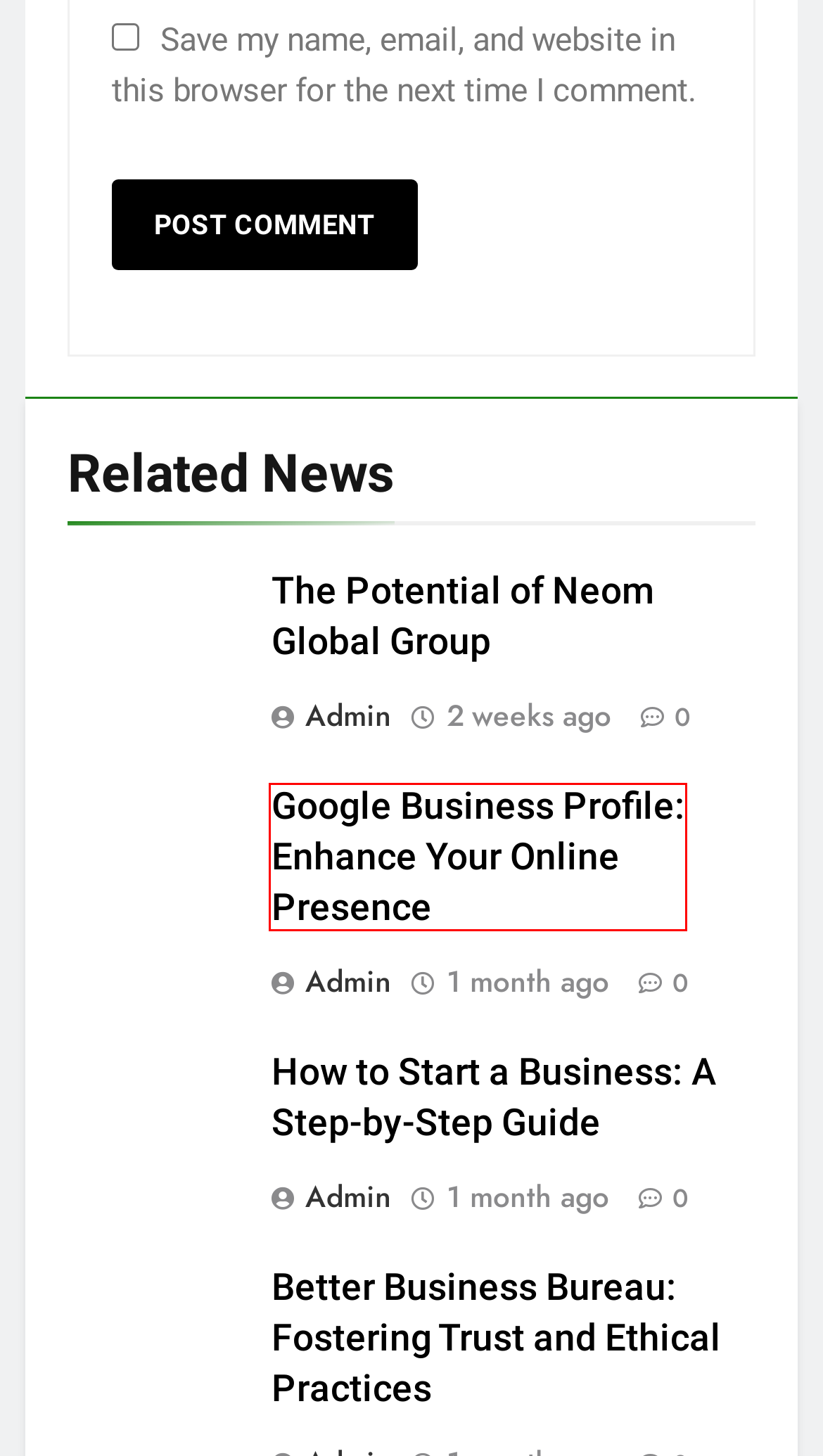Provided is a screenshot of a webpage with a red bounding box around an element. Select the most accurate webpage description for the page that appears after clicking the highlighted element. Here are the candidates:
A. How to Start a Business: A Step-by-Step Guide
B. Unveiling the Enigma: Who is Julian Goldie
C. Write for Us - forbsBusinessOutsider
D. Business - forbsBusinessOutsider
E. Privacy Policy - forbsBusinessOutsider
F. Google Business Profile: Enhance Your Online Presence
G. Better Business Bureau Fostering Trust and Ethical Practices
H. Designing a Website: Comprehensive Guide

F